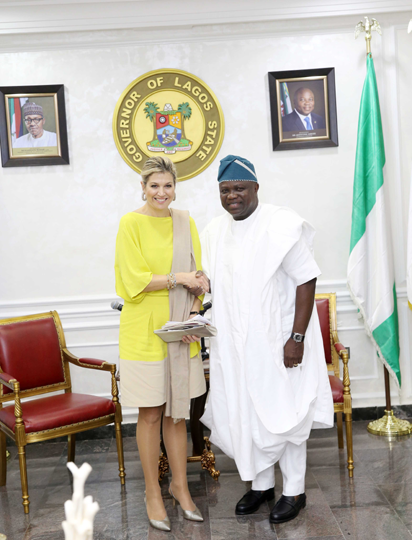What is behind Queen Maxima and Governor Ambode?
Provide a well-explained and detailed answer to the question.

According to the caption, behind Queen Maxima and Governor Ambode, the emblem of Lagos State is prominently displayed, alongside framed portraits of notable figures, signifying the formal setting of their meeting.